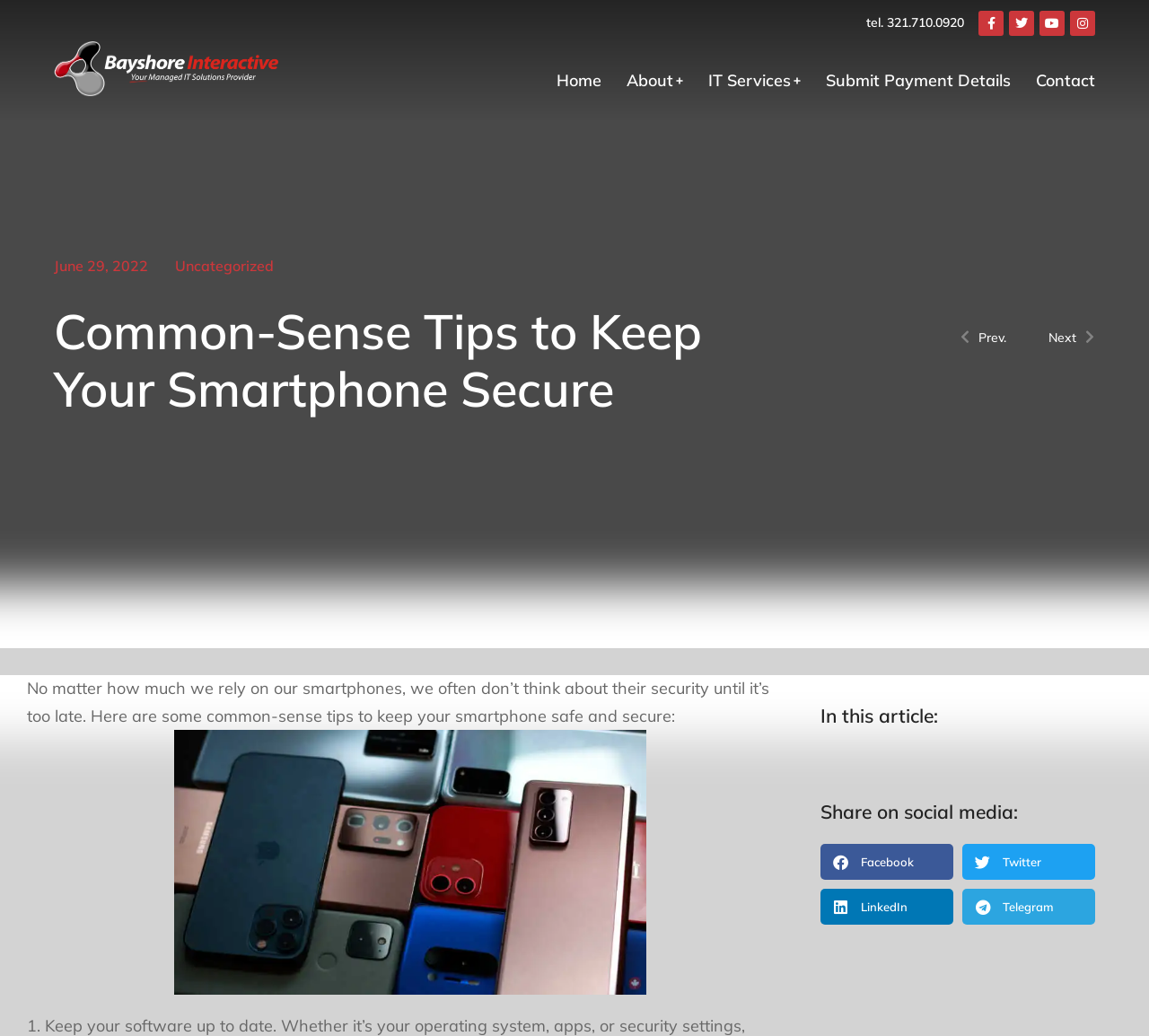Give a one-word or one-phrase response to the question: 
What is the purpose of the 'Submit Payment Details' link?

To submit payment details